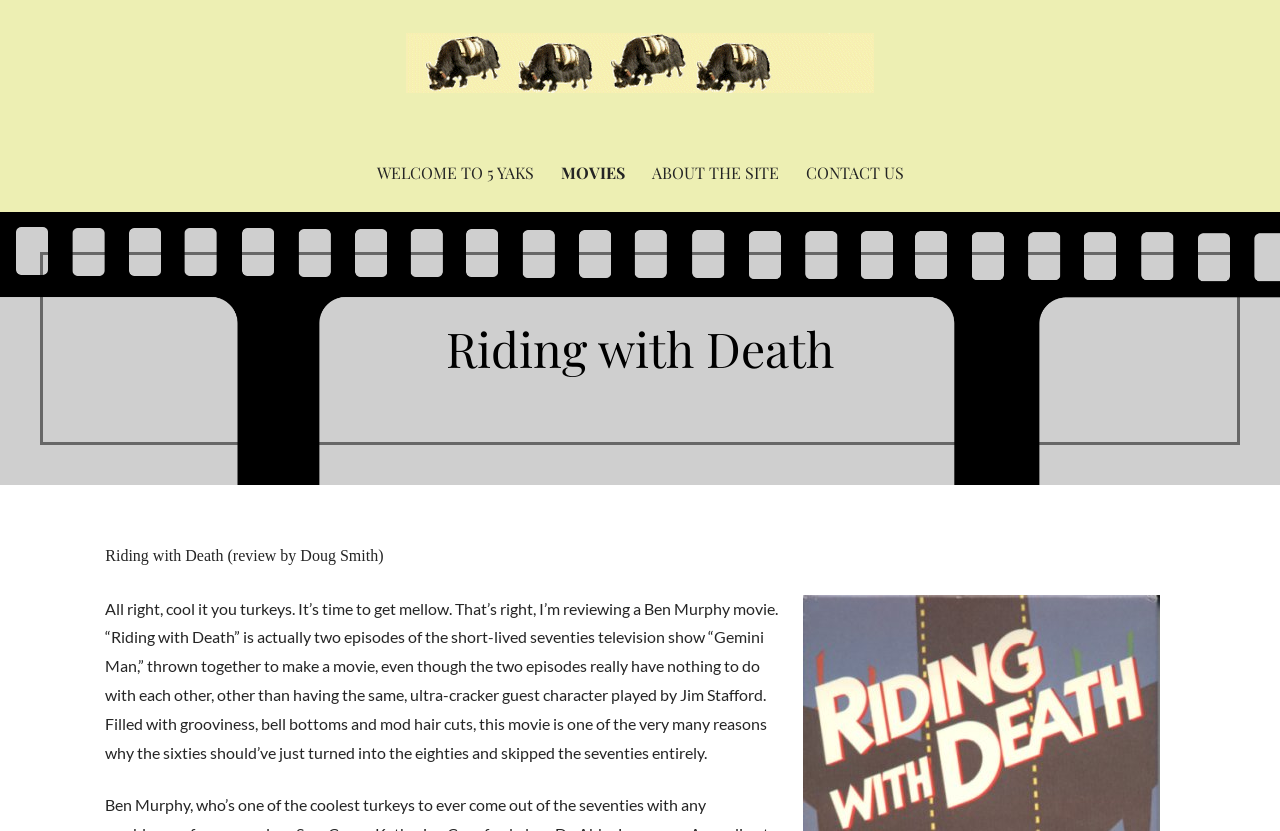Offer a meticulous caption that includes all visible features of the webpage.

The webpage is a movie review page, specifically for the movie "Riding with Death". At the top, there is a logo or banner with the text "Doogies 5-Yak Movie Reviews" which is also a clickable link. Below the logo, there is a navigation menu with four links: "WELCOME TO 5 YAKS", "MOVIES", "ABOUT THE SITE", and "CONTACT US", aligned horizontally and centered on the page.

The main content of the page is a movie review, headed by a title "Riding with Death" in a larger font. The review is written by Doug Smith and is a lengthy text that discusses the movie, its plot, and the author's opinions. The text is divided into two paragraphs, with the first paragraph providing a brief introduction to the movie and the second paragraph being a more detailed review.

There are no images on the page apart from the logo or banner at the top. The overall layout is simple, with a clear hierarchy of elements and a focus on the movie review content.